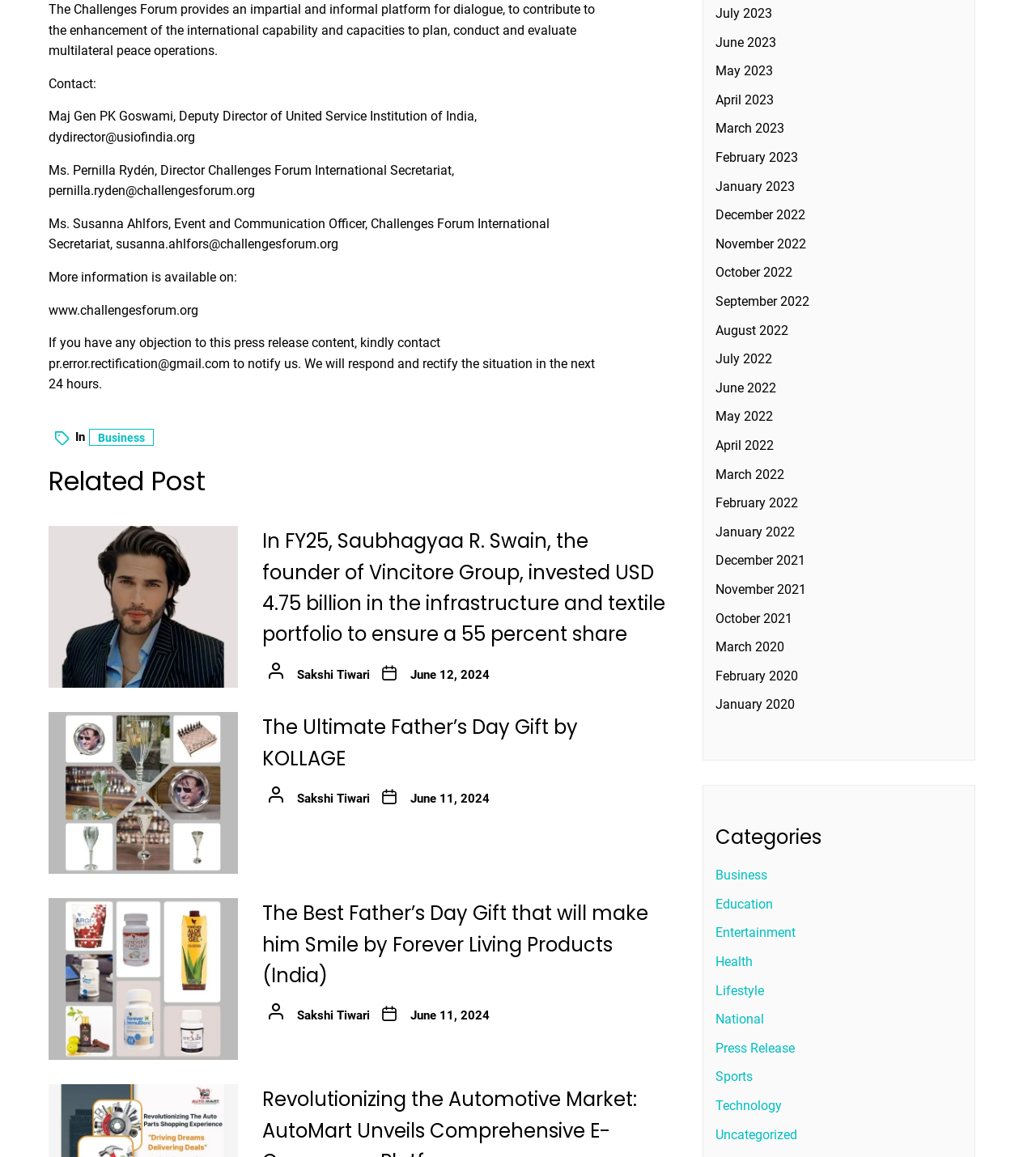Identify the bounding box coordinates of the element to click to follow this instruction: 'Read more about the related post'. Ensure the coordinates are four float values between 0 and 1, provided as [left, top, right, bottom].

[0.047, 0.455, 0.23, 0.595]